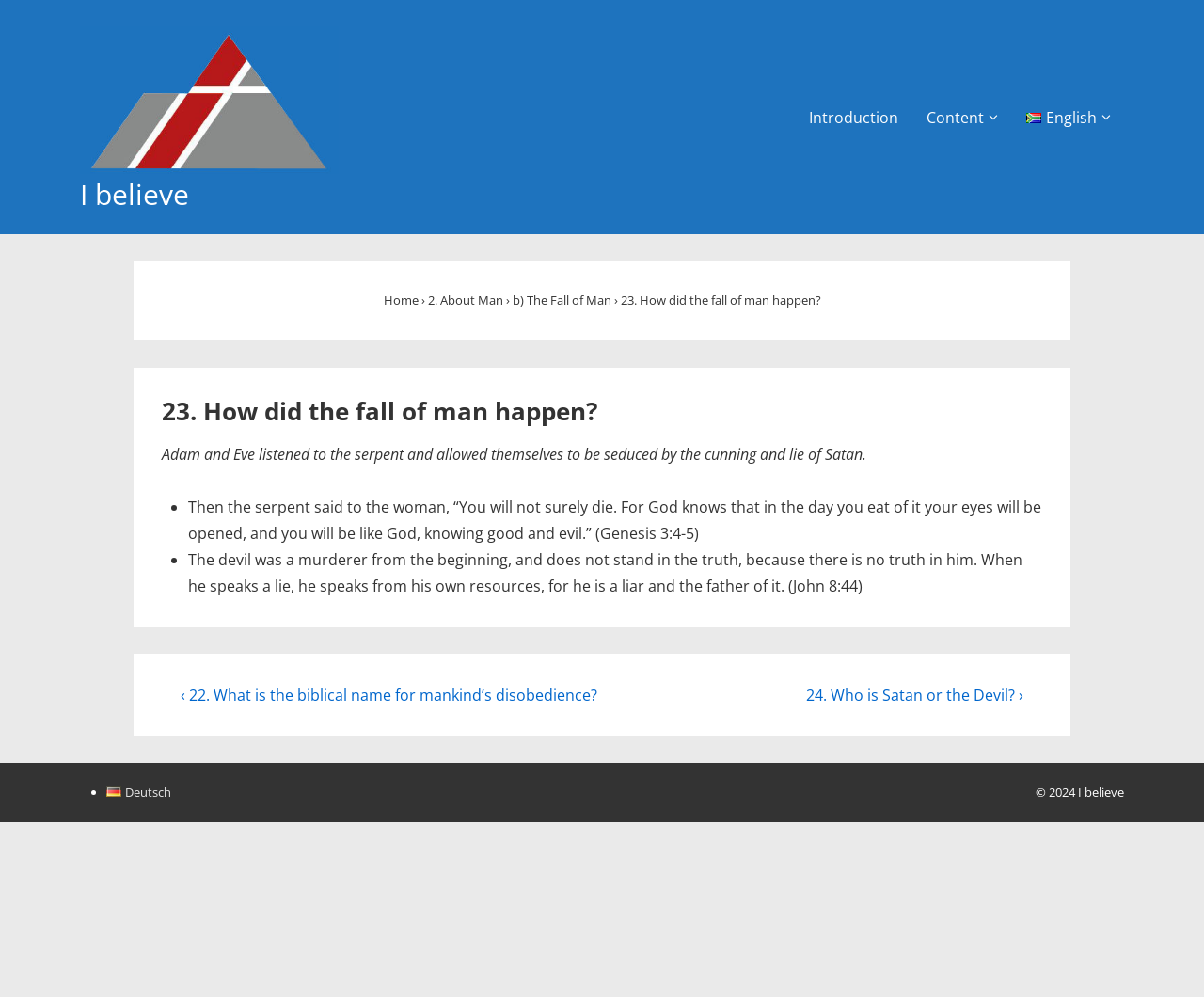Indicate the bounding box coordinates of the clickable region to achieve the following instruction: "Click on the 'Deutsch Deutsch' link."

[0.088, 0.786, 0.142, 0.803]